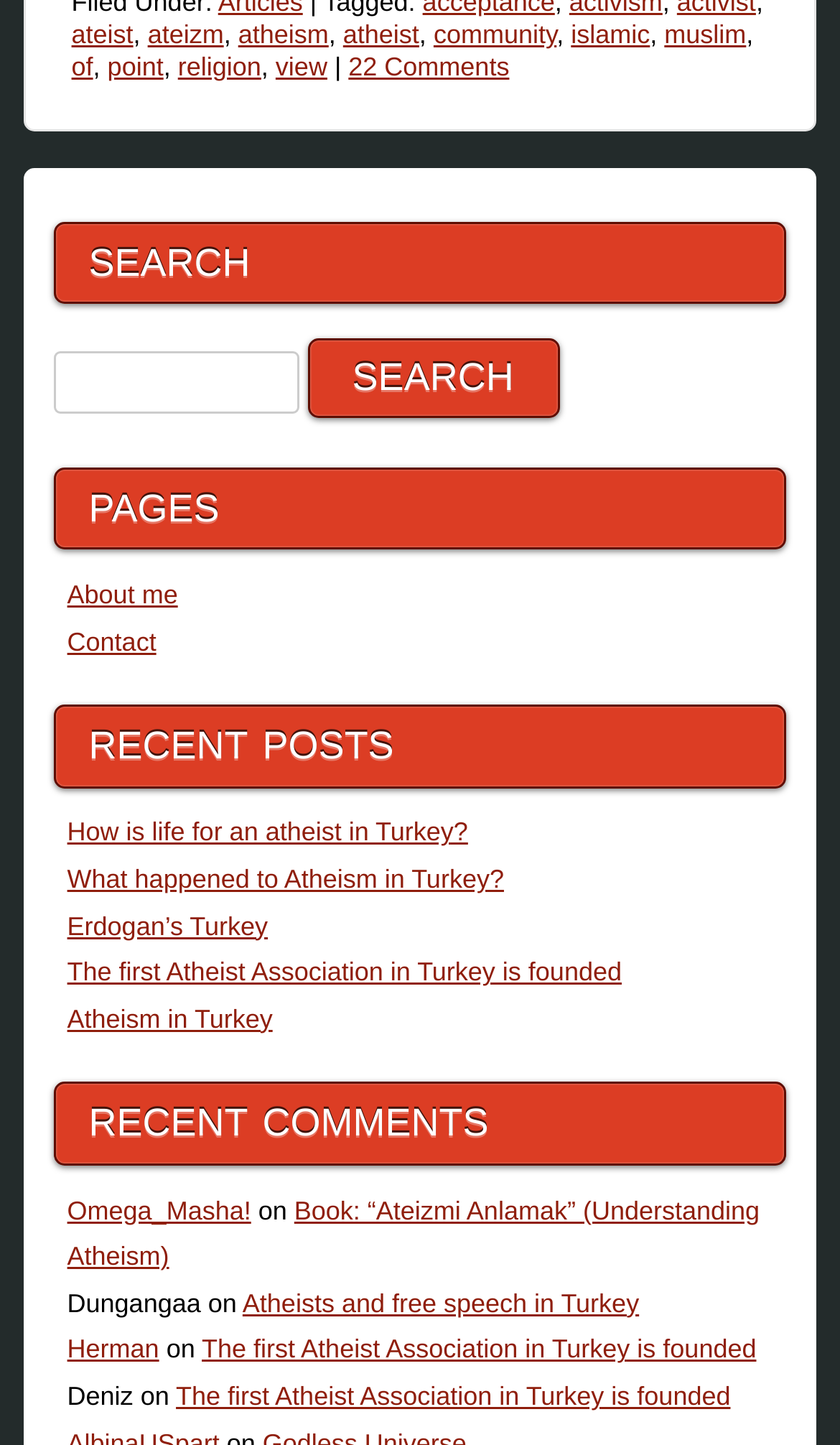Please indicate the bounding box coordinates of the element's region to be clicked to achieve the instruction: "search for something". Provide the coordinates as four float numbers between 0 and 1, i.e., [left, top, right, bottom].

[0.065, 0.243, 0.357, 0.286]